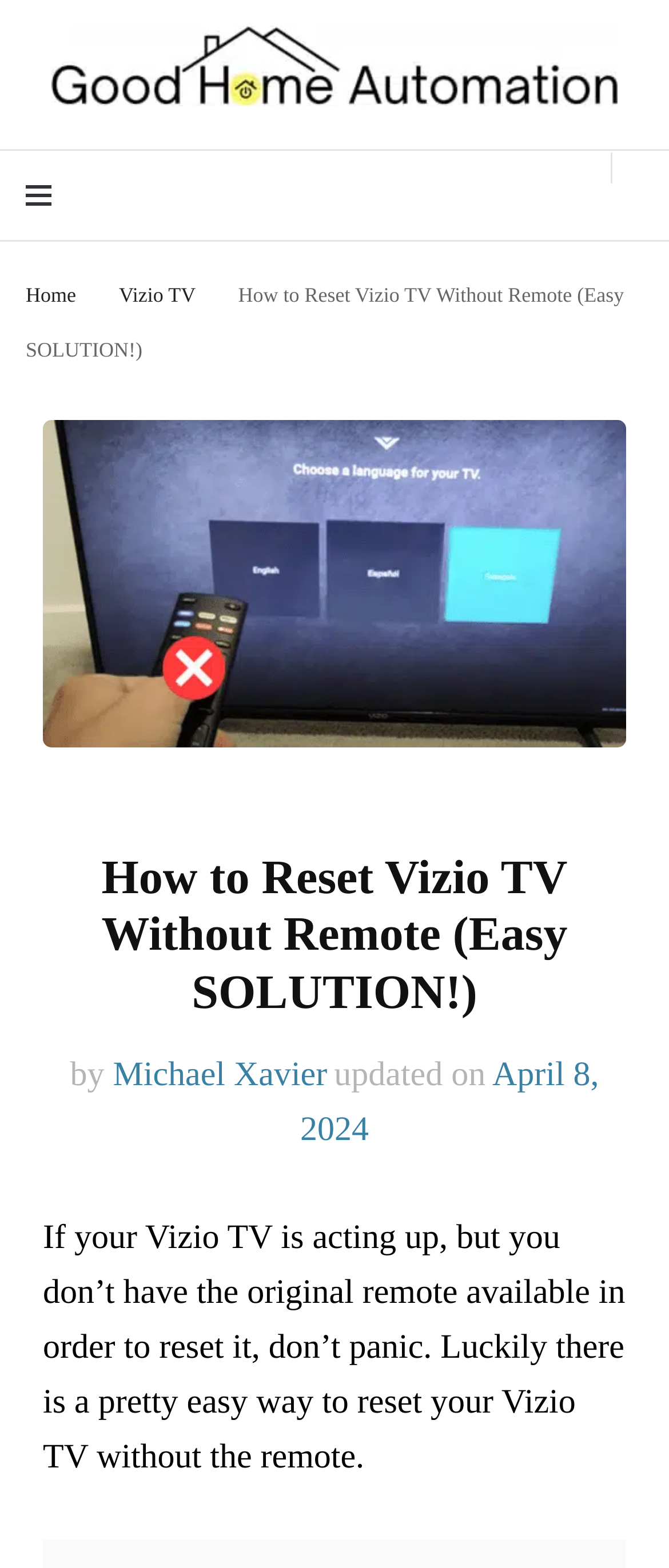What is the main topic of the current article?
Respond to the question with a single word or phrase according to the image.

Resetting Vizio TV without remote